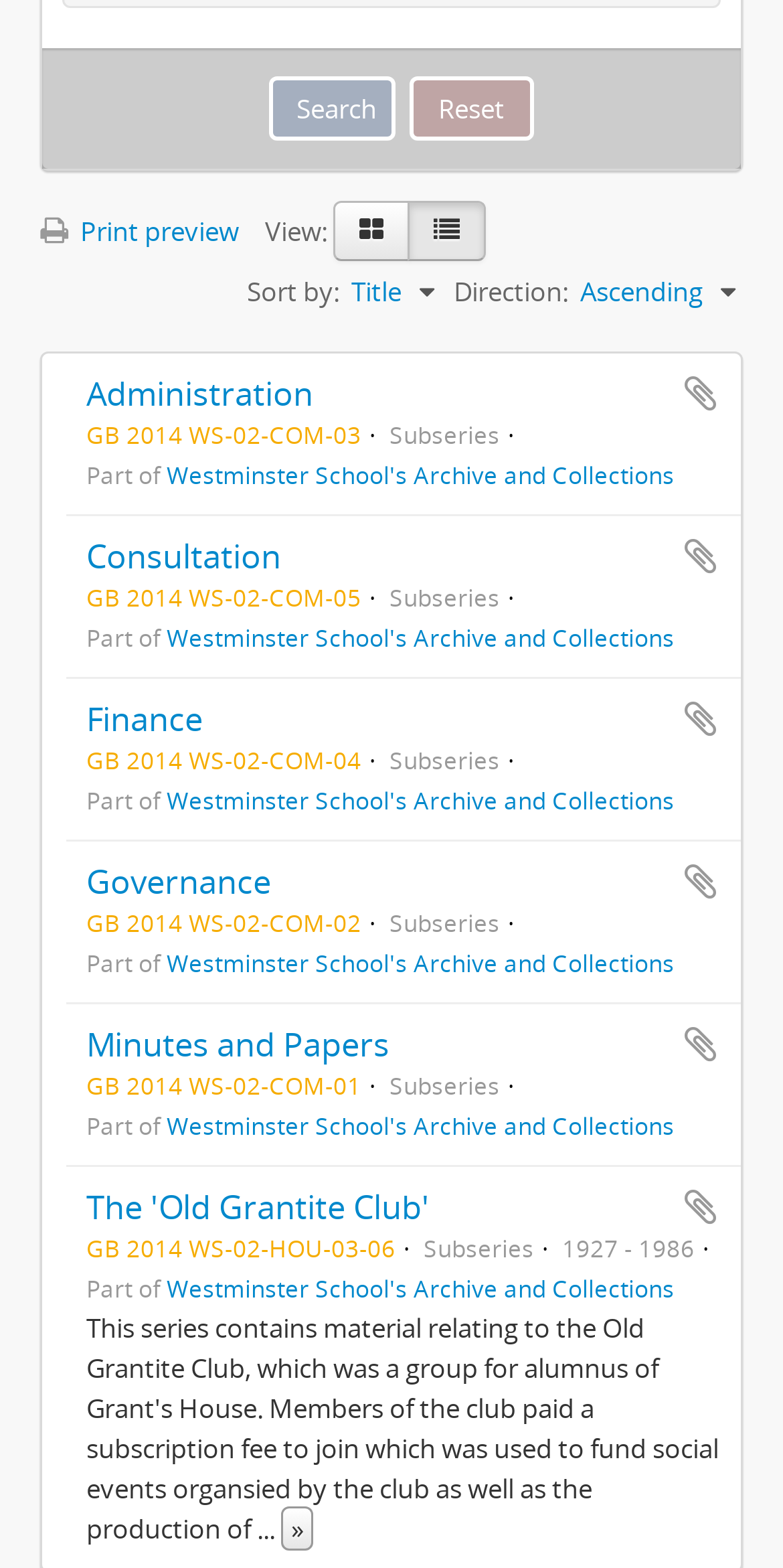What is the direction of the sorting?
Give a detailed explanation using the information visible in the image.

The direction of the sorting is specified as 'Ascending', which means that the items are sorted in an ascending order, from smallest to largest or from A to Z.